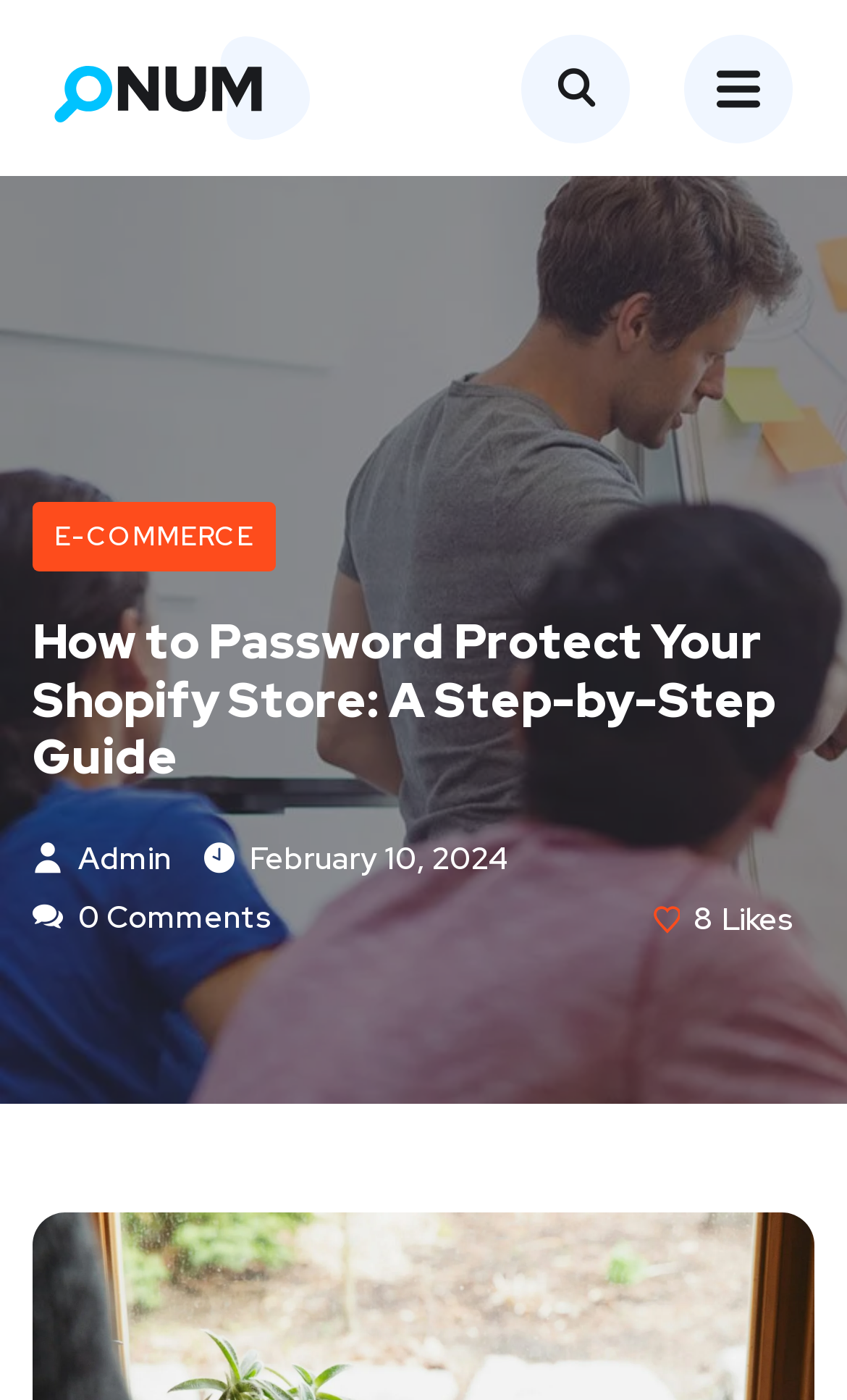Is there an image in the article?
Carefully examine the image and provide a detailed answer to the question.

I determined the presence of an image by looking at the image element located at the top of the webpage, which is a child element of the button element, indicating that there is an image in the article.